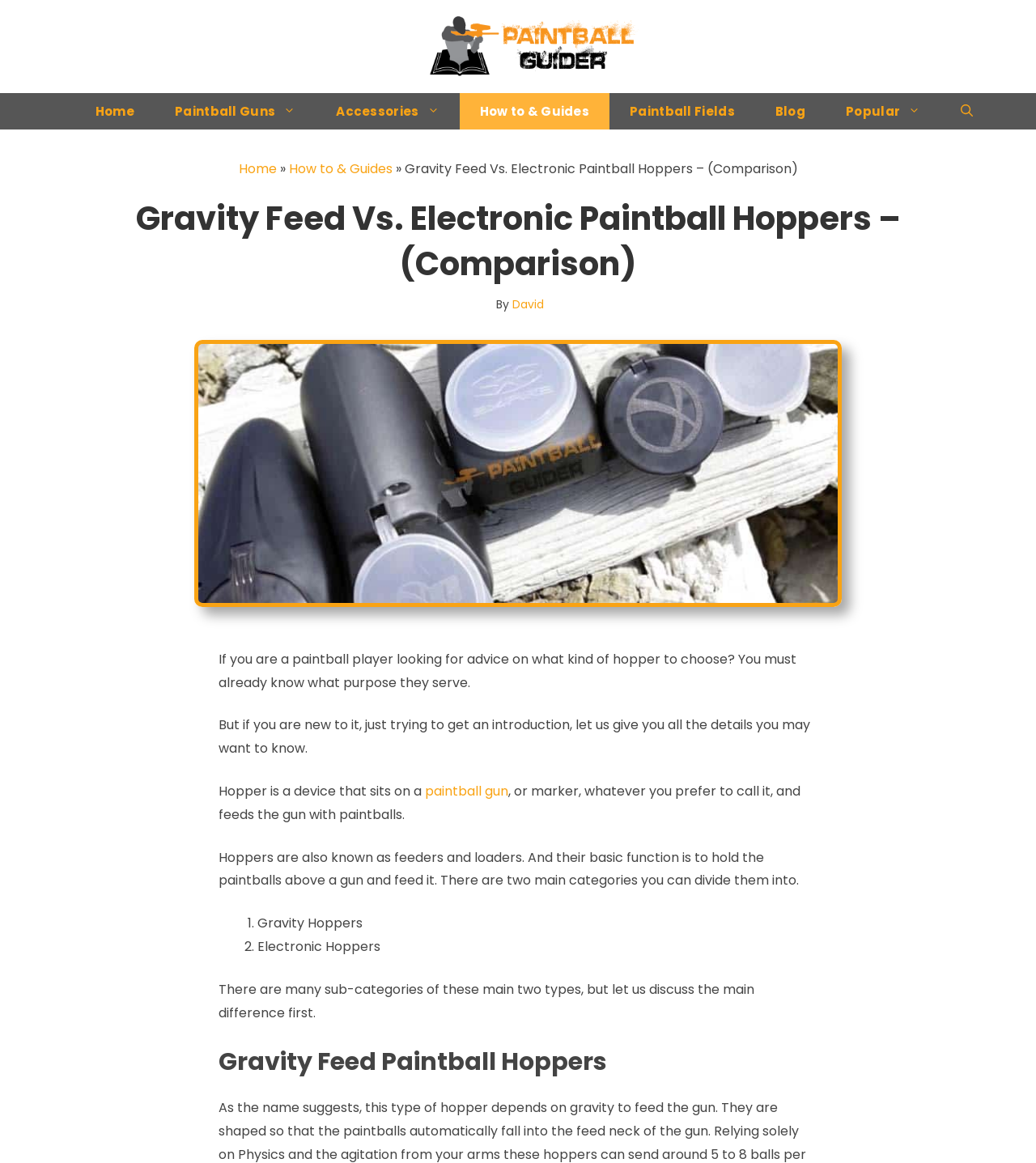Determine the main heading of the webpage and generate its text.

Gravity Feed Vs. Electronic Paintball Hoppers – (Comparison)